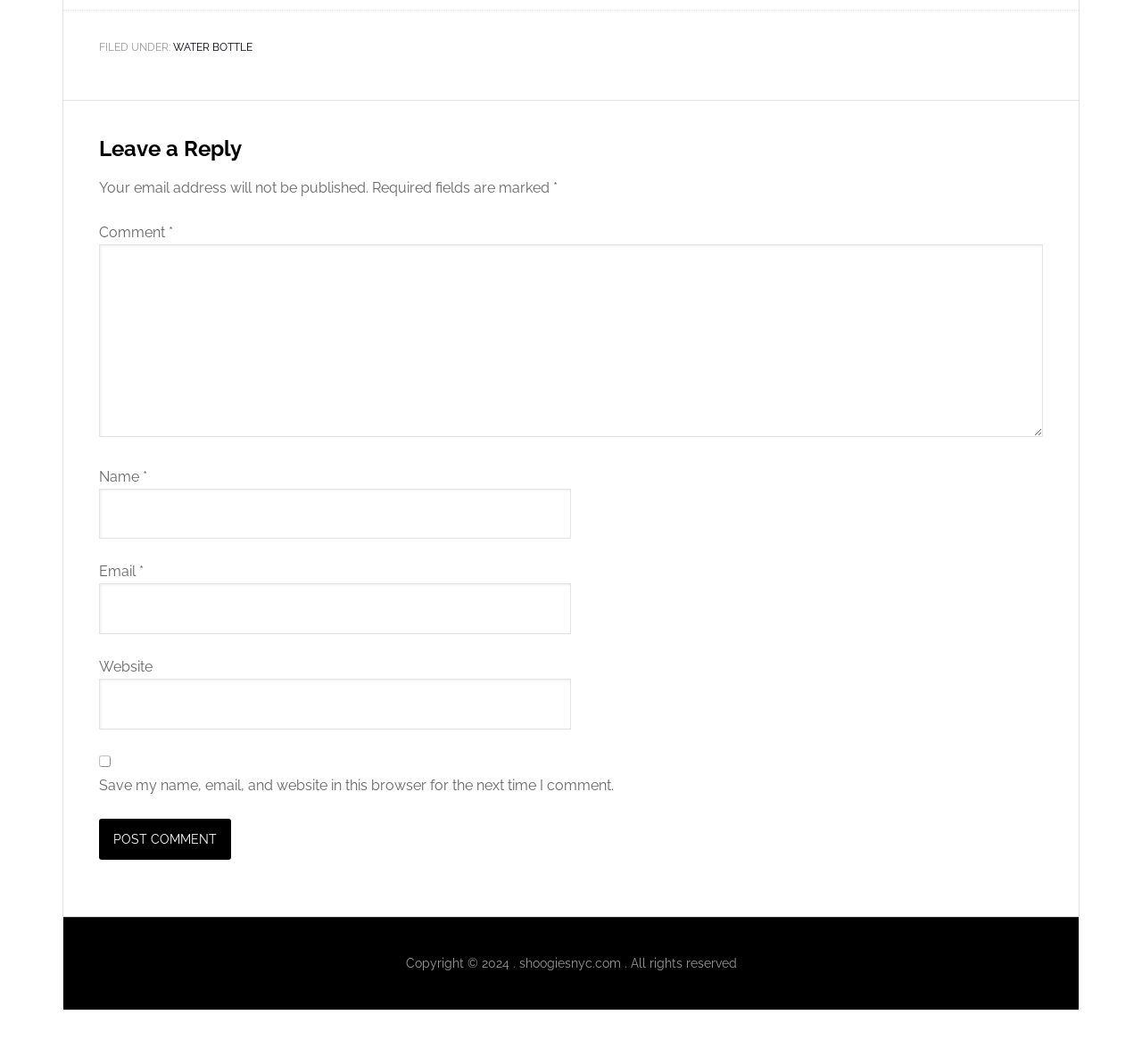Find the bounding box coordinates for the UI element whose description is: "parent_node: Website name="url"". The coordinates should be four float numbers between 0 and 1, in the format [left, top, right, bottom].

[0.087, 0.638, 0.5, 0.685]